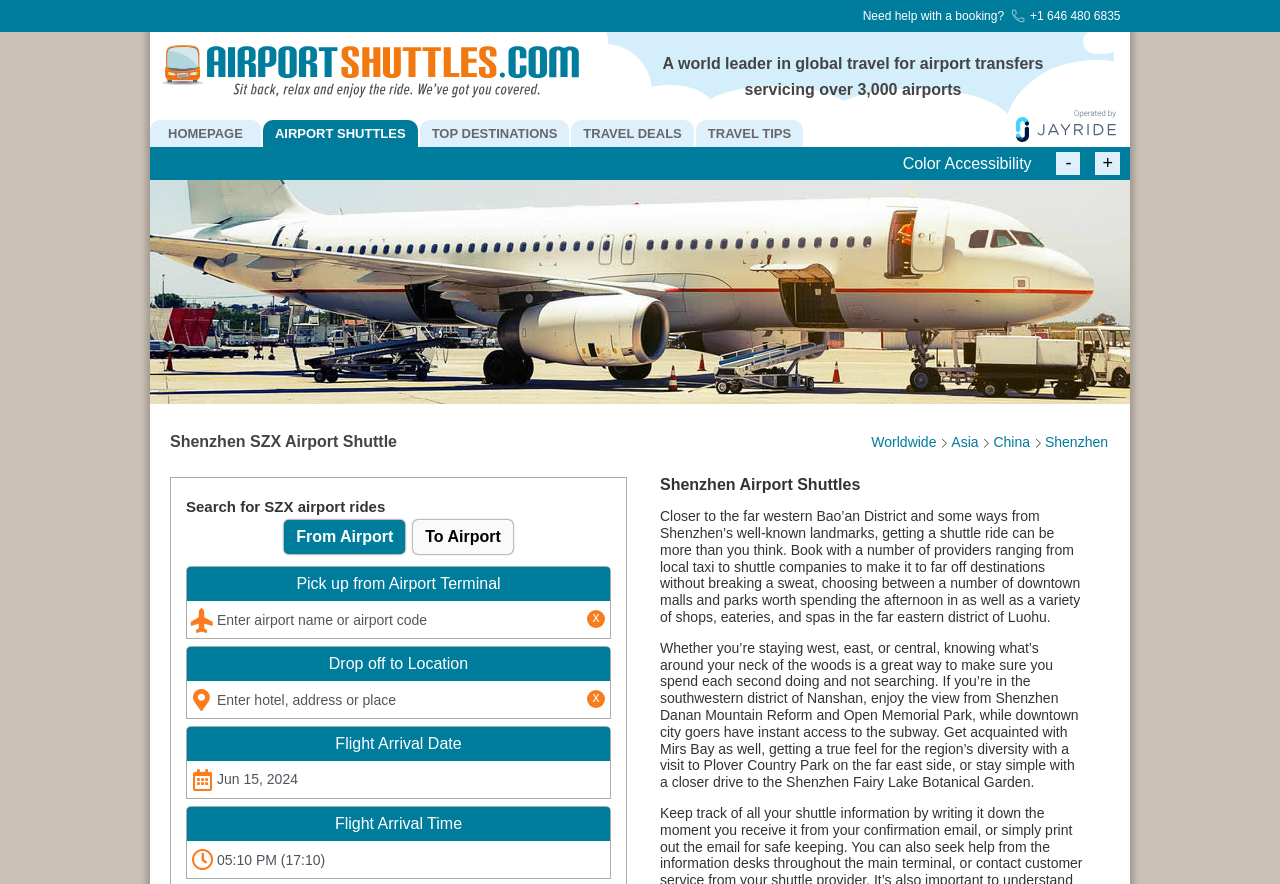Provide the bounding box coordinates for the area that should be clicked to complete the instruction: "Select From Airport".

[0.222, 0.588, 0.317, 0.627]